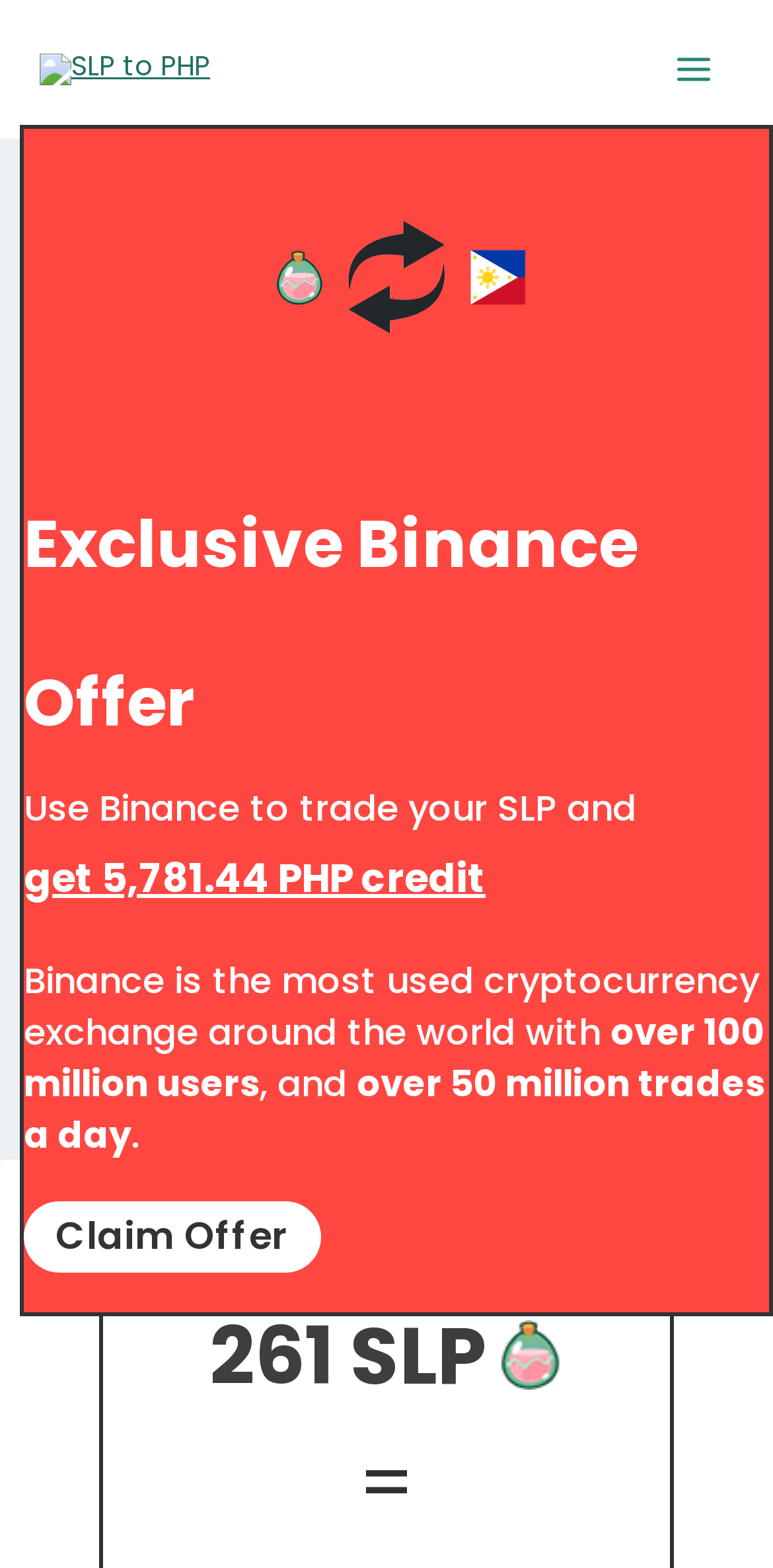Please find the bounding box coordinates of the element that must be clicked to perform the given instruction: "Click the 'Conversion Amounts' link". The coordinates should be four float numbers from 0 to 1, i.e., [left, top, right, bottom].

[0.077, 0.674, 0.438, 0.701]